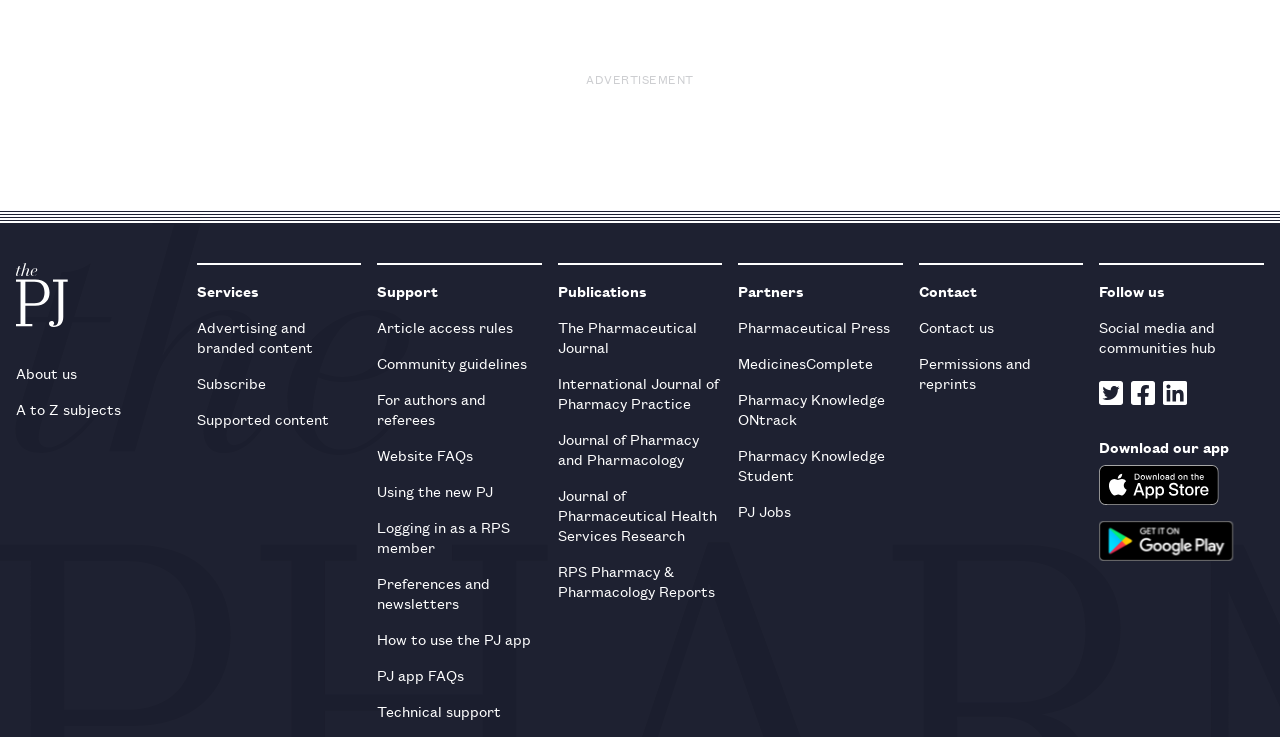Given the description of a UI element: "Permissions and reprints", identify the bounding box coordinates of the matching element in the webpage screenshot.

[0.718, 0.468, 0.846, 0.544]